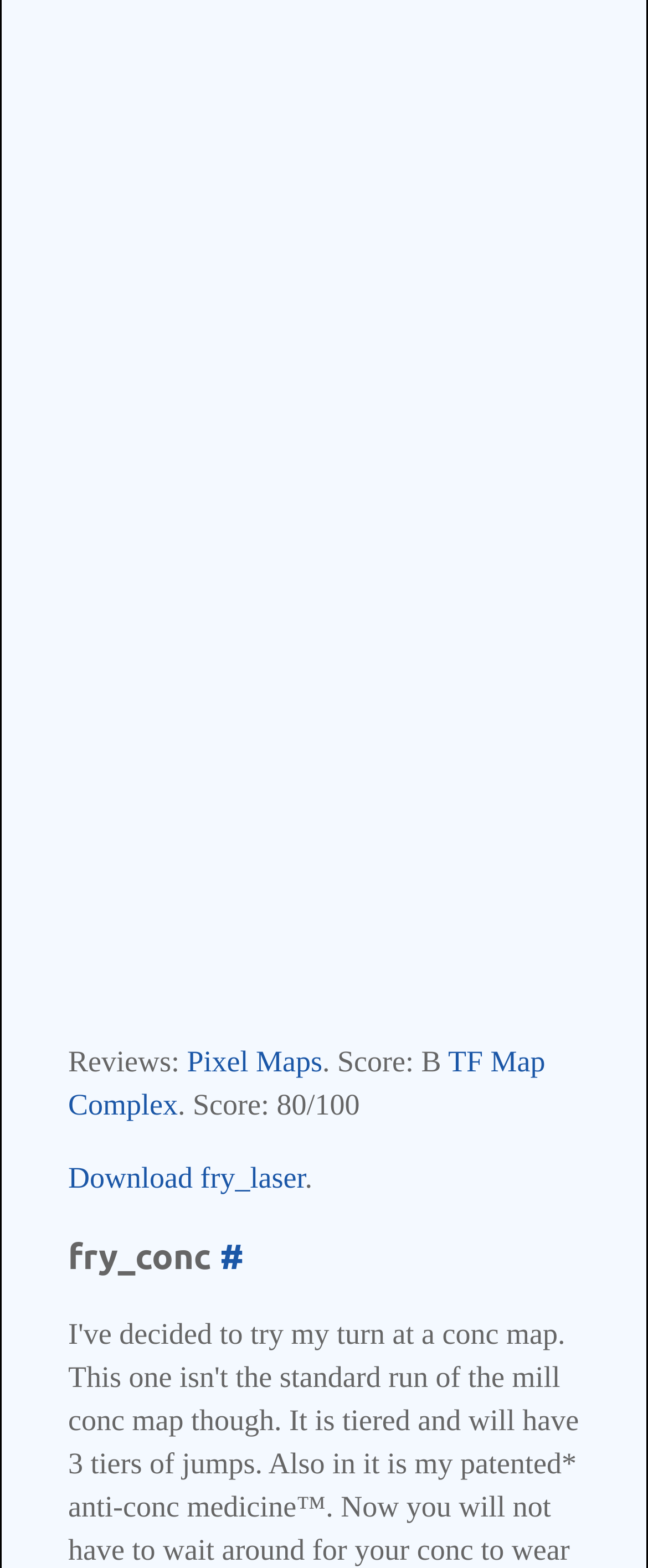Extract the bounding box coordinates for the UI element described by the text: "Download fry_laser". The coordinates should be in the form of [left, top, right, bottom] with values between 0 and 1.

[0.105, 0.74, 0.47, 0.761]